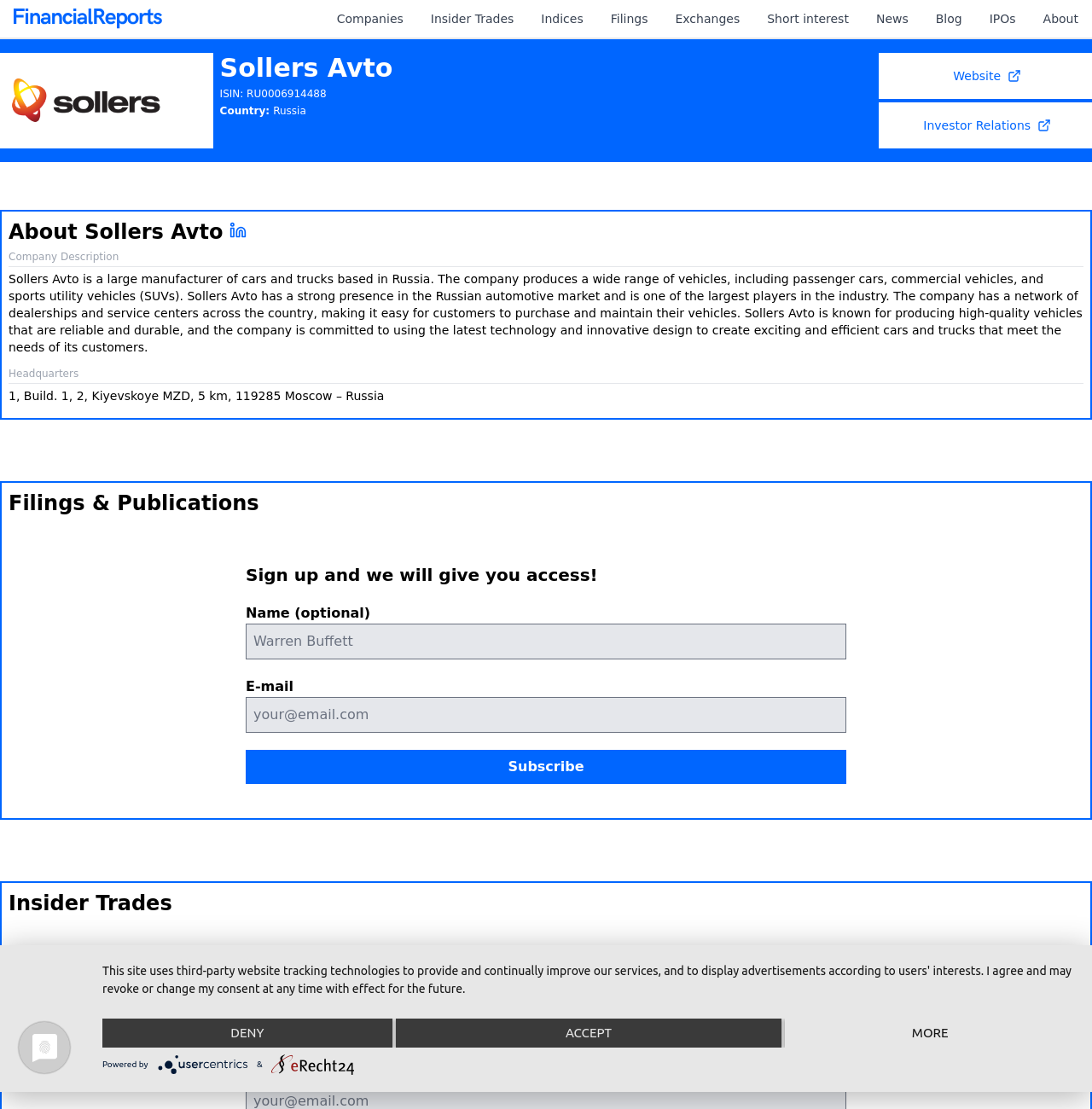Determine the bounding box coordinates of the target area to click to execute the following instruction: "Subscribe to newsletter."

[0.225, 0.676, 0.775, 0.707]